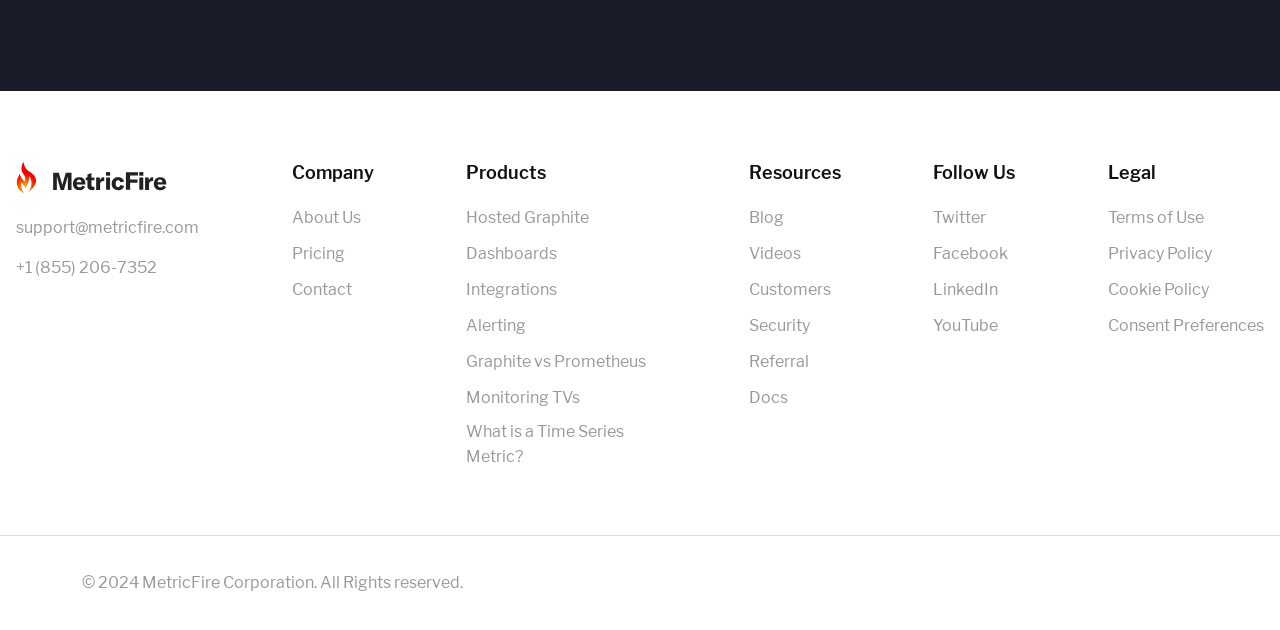Provide a short, one-word or phrase answer to the question below:
What is the name of the company?

MetricFire Corporation